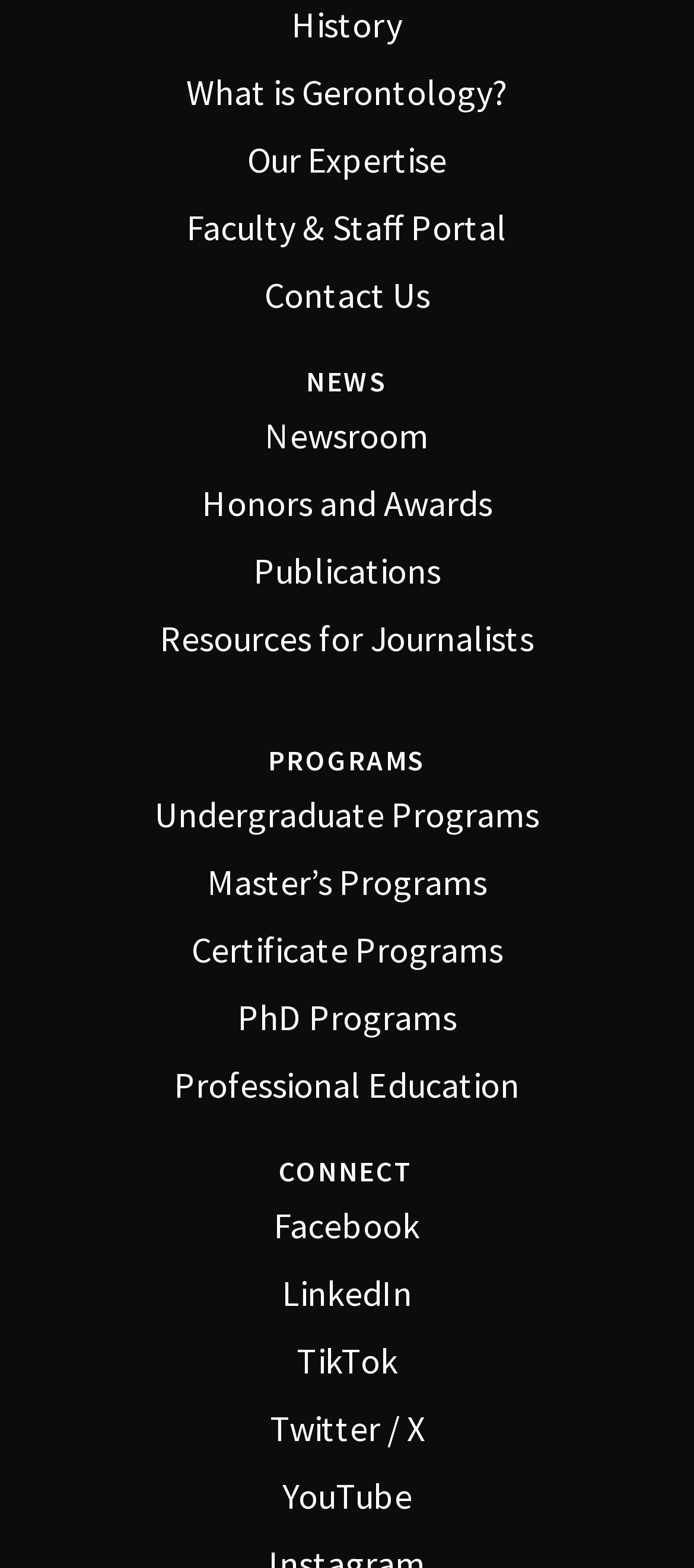Answer the question with a brief word or phrase:
What is the last link under the 'PROGRAMS' heading?

Professional Education